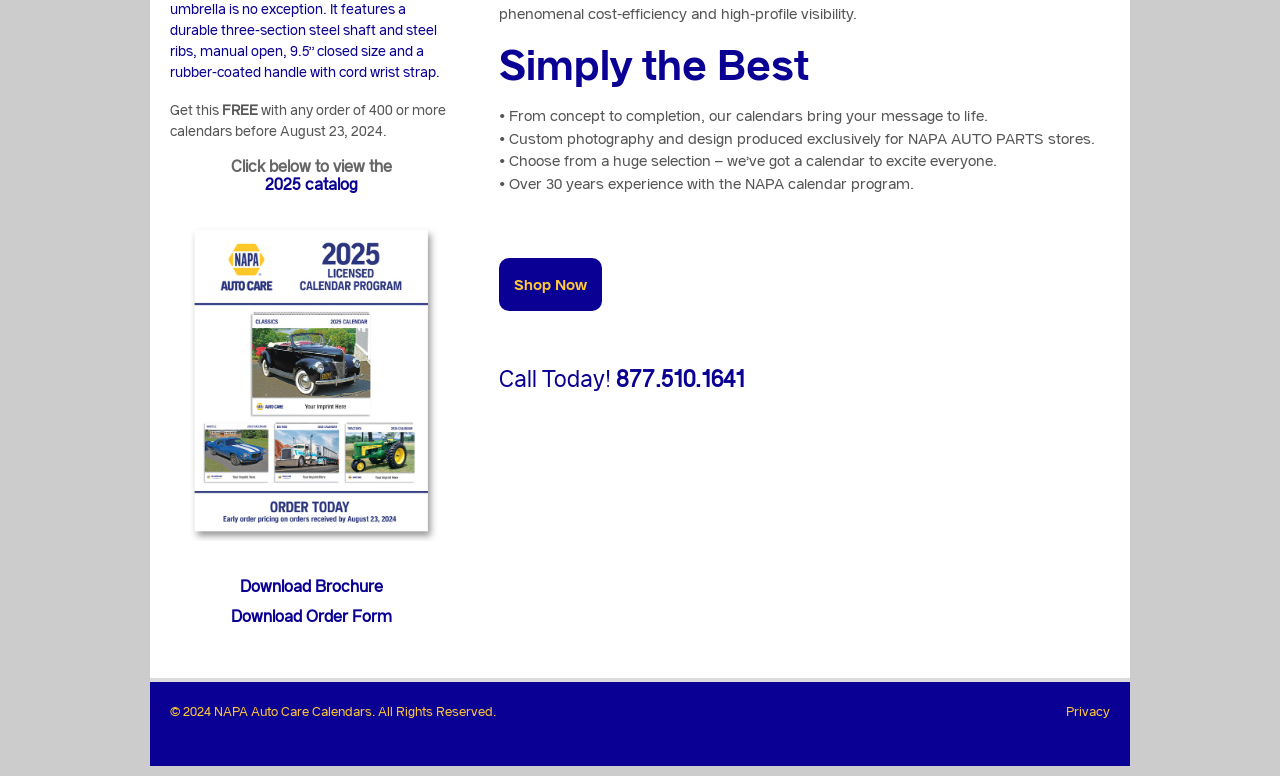Provide the bounding box coordinates of the UI element that matches the description: "503".

None